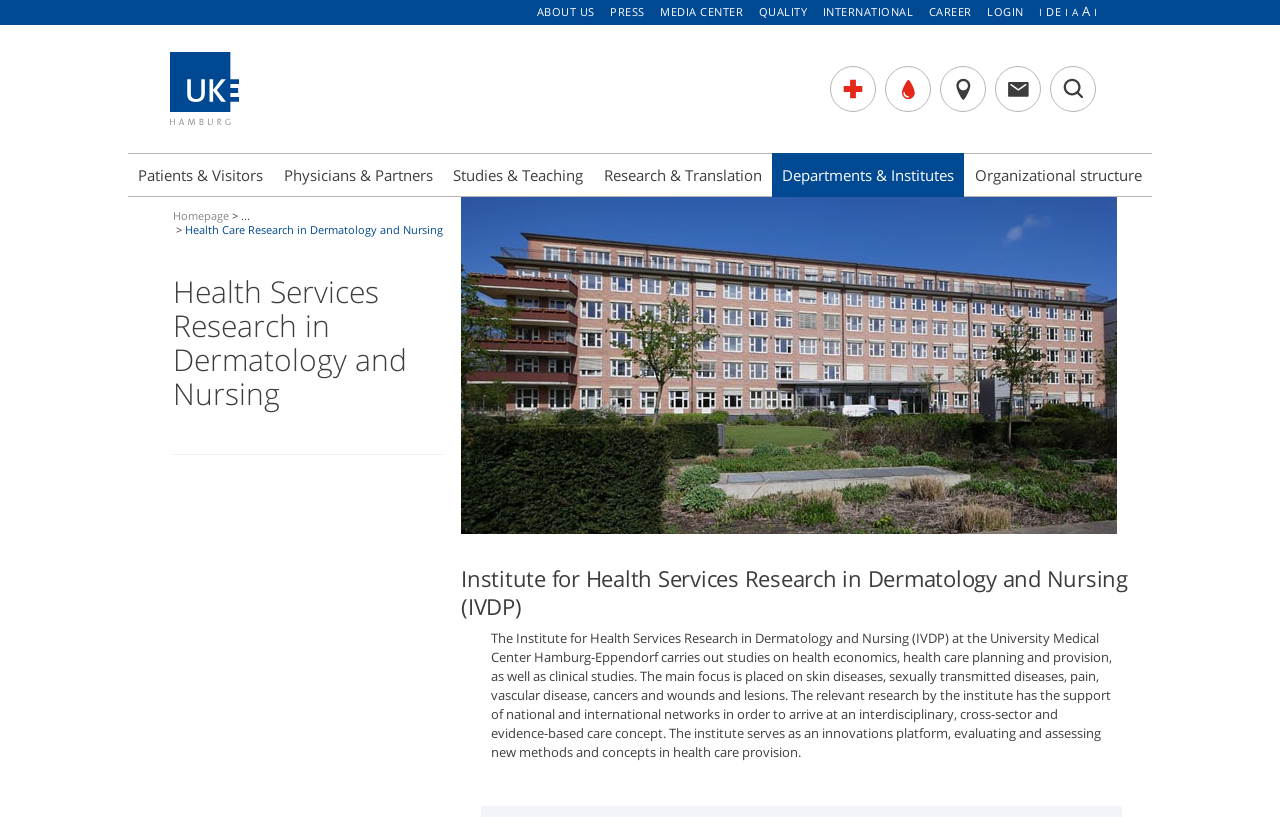Show the bounding box coordinates for the HTML element as described: "Press".

[0.477, 0.005, 0.506, 0.023]